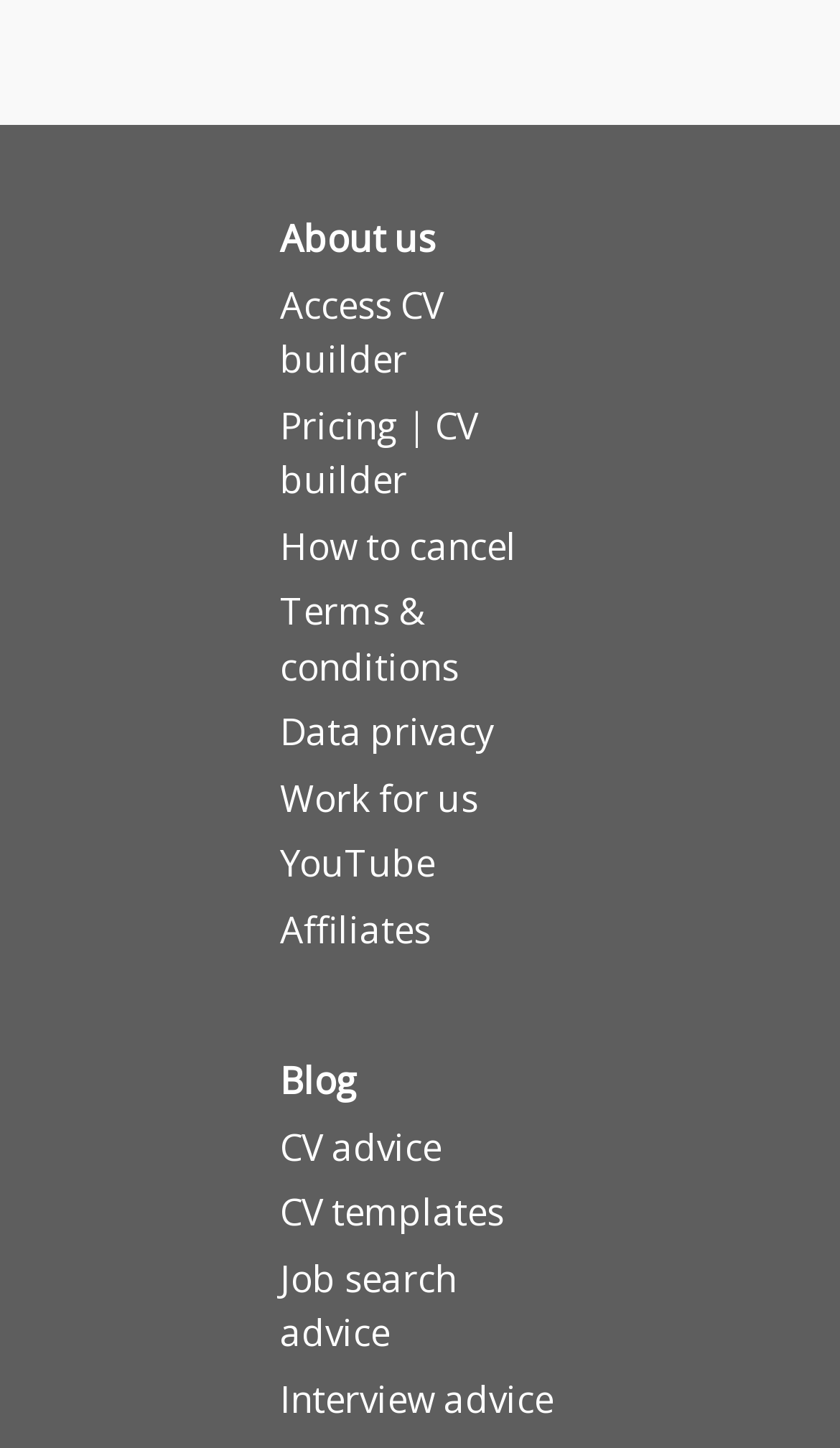Using the description "Access CV builder", locate and provide the bounding box of the UI element.

[0.333, 0.193, 0.528, 0.265]